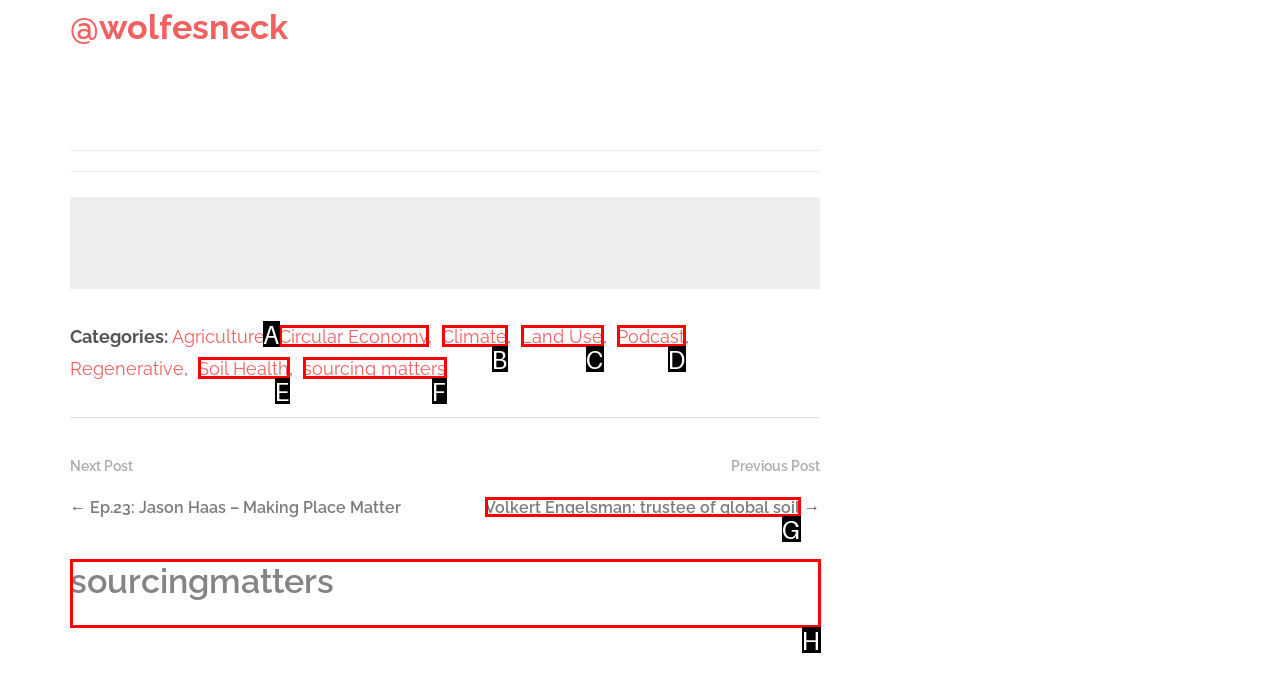Determine which option matches the description: Circular Economy. Answer using the letter of the option.

A